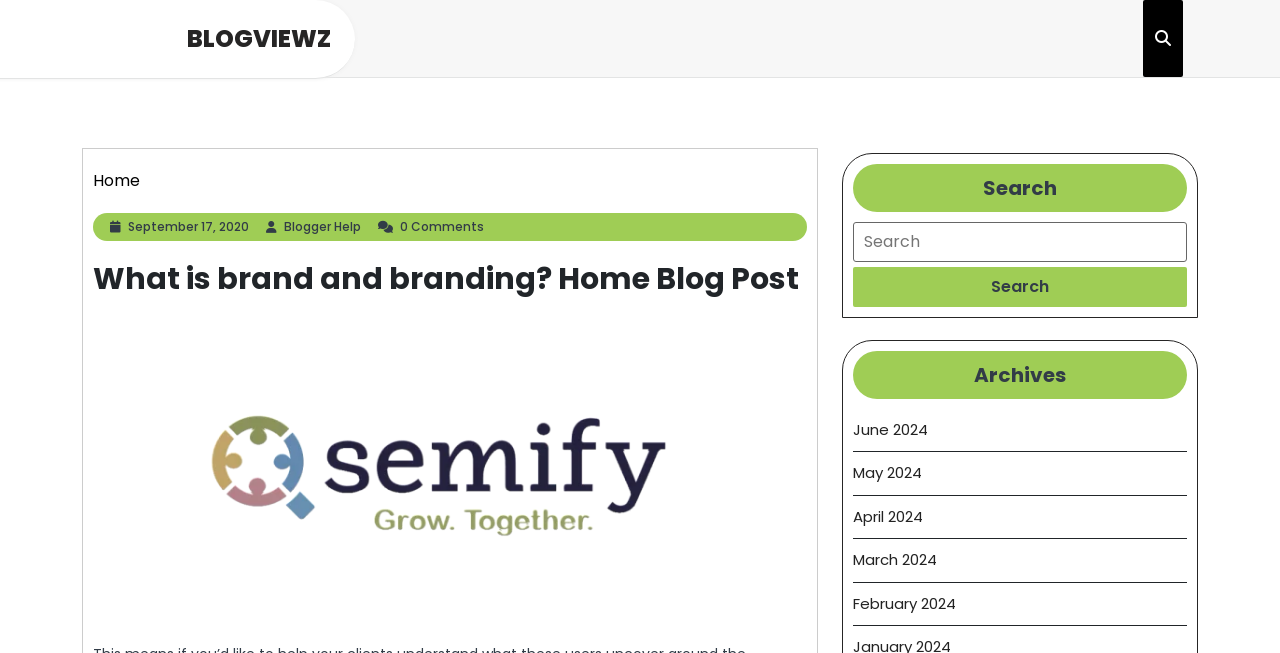Determine the bounding box coordinates of the region I should click to achieve the following instruction: "Go to the Home page". Ensure the bounding box coordinates are four float numbers between 0 and 1, i.e., [left, top, right, bottom].

[0.073, 0.258, 0.109, 0.293]